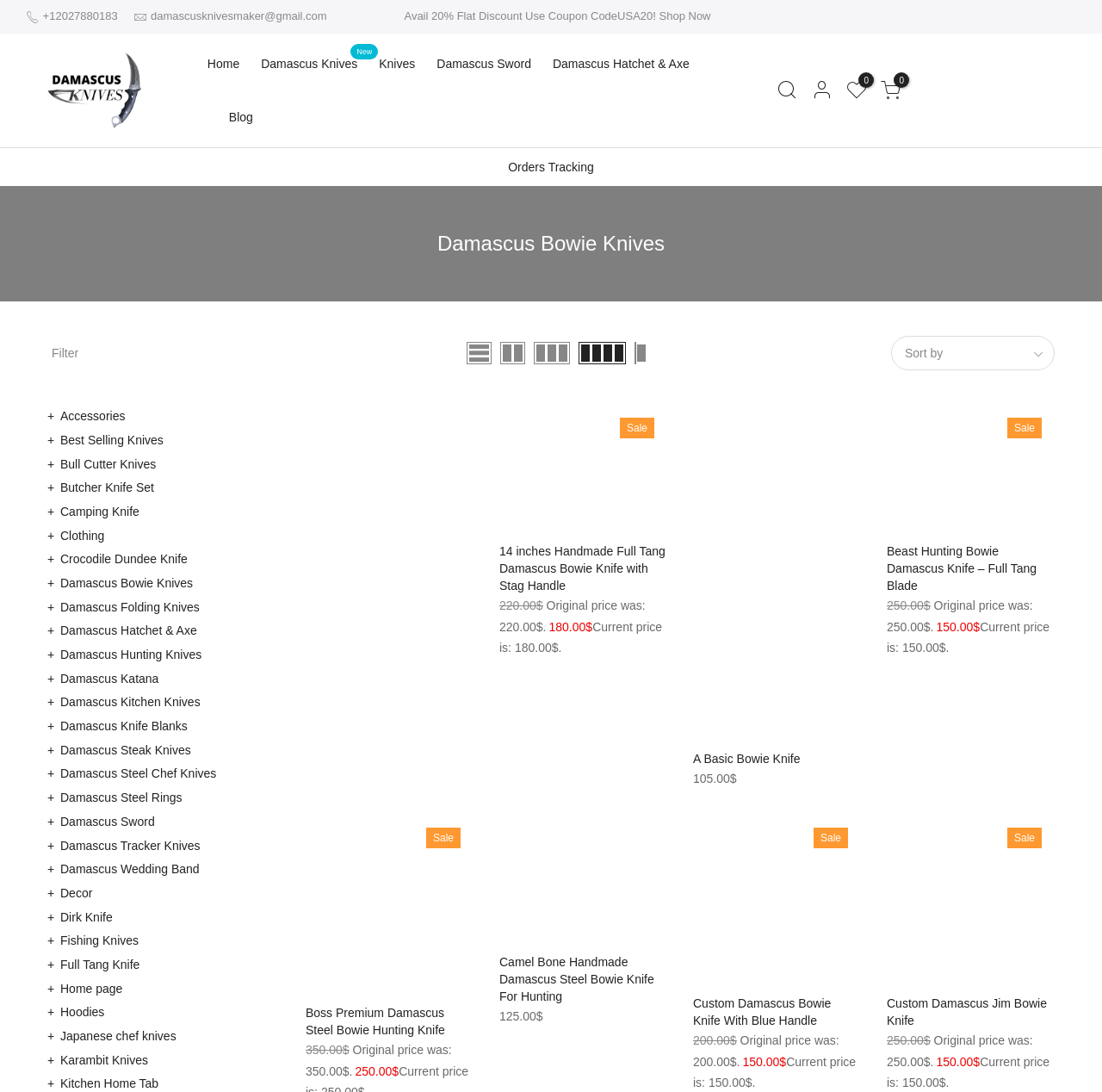Respond to the question below with a concise word or phrase:
What is the discount code for 20% off?

USA20